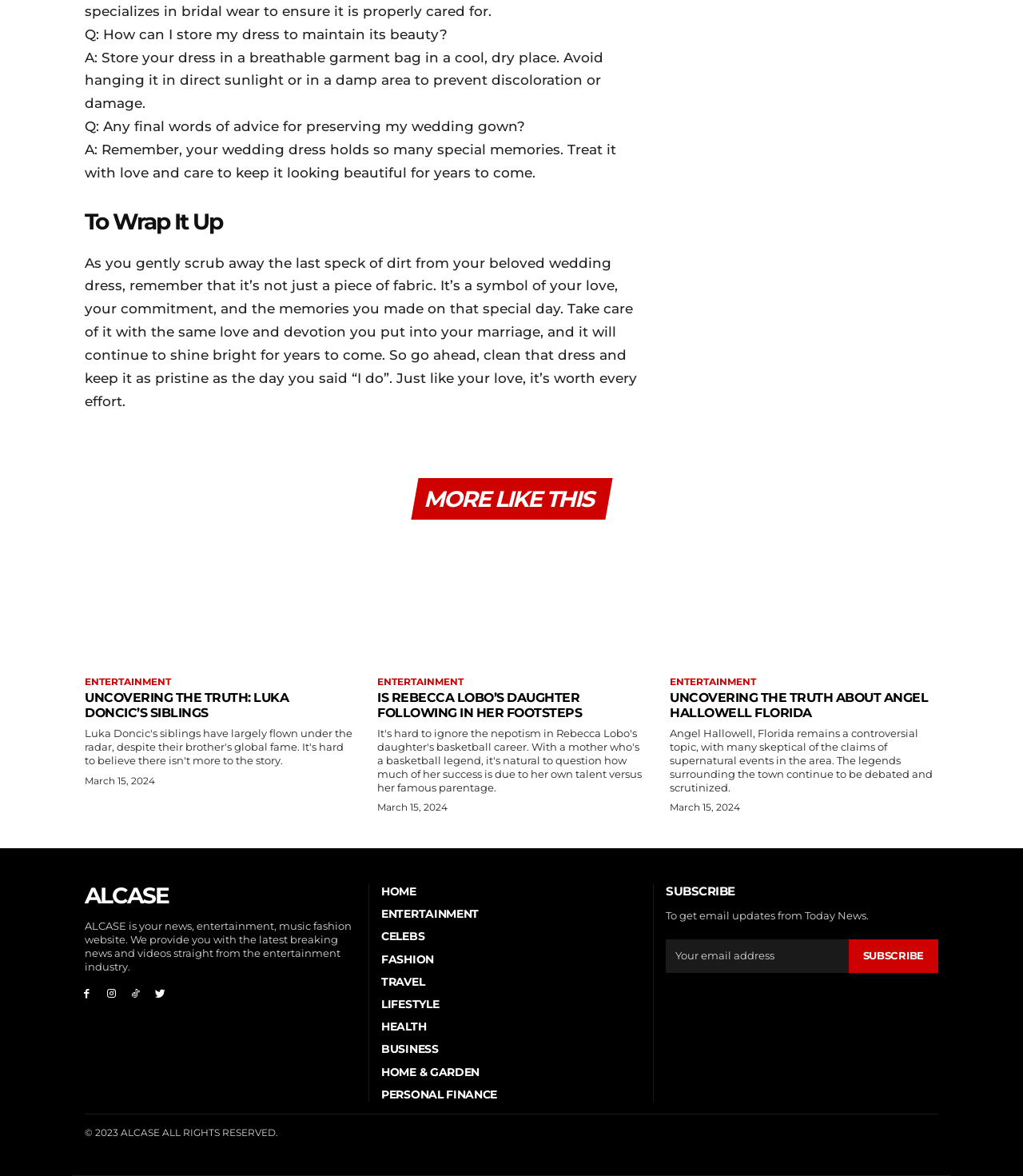Identify the coordinates of the bounding box for the element that must be clicked to accomplish the instruction: "Click on the 'Home' link".

None